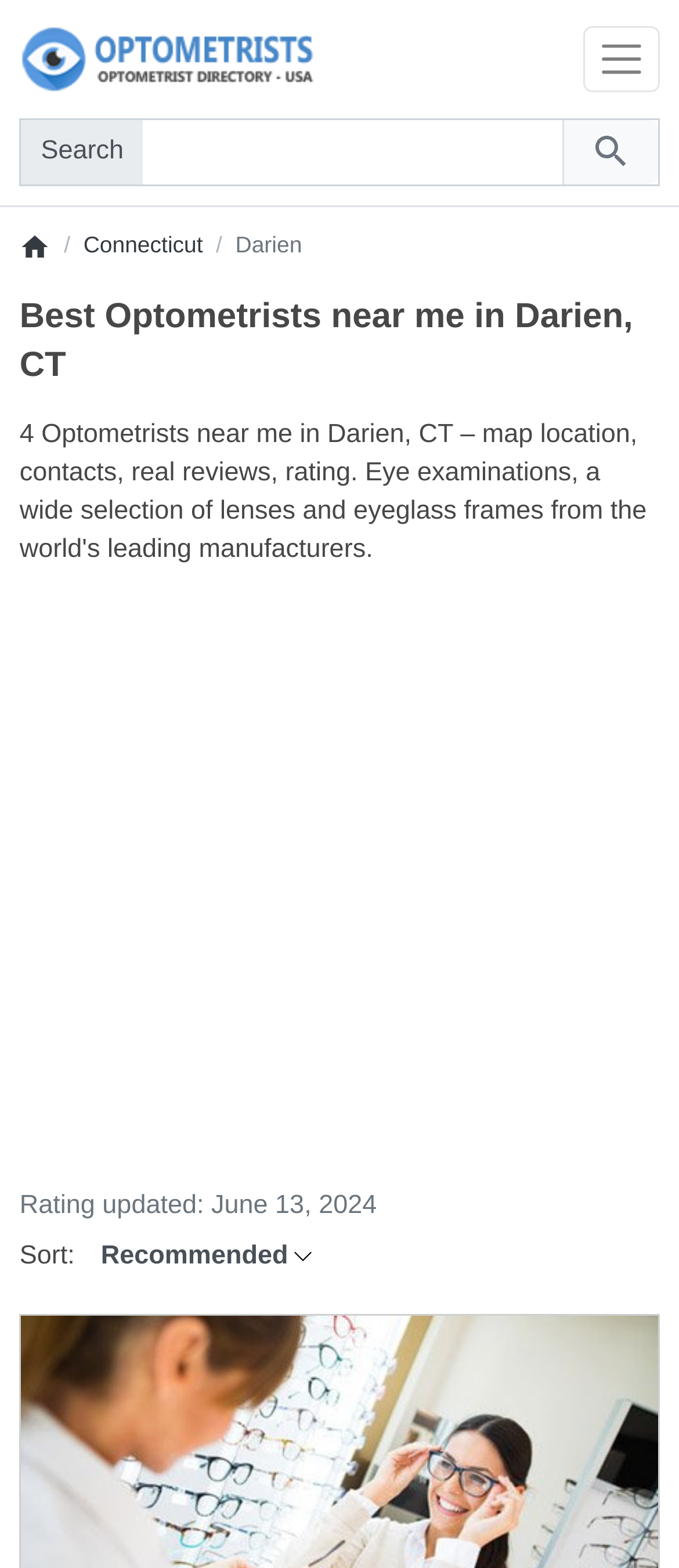Can you look at the image and give a comprehensive answer to the question:
What is the purpose of this webpage?

Based on the webpage's content, it appears to be a directory or listing of optometrists near Darien, CT, allowing users to search, filter, and find optometrists in the area.